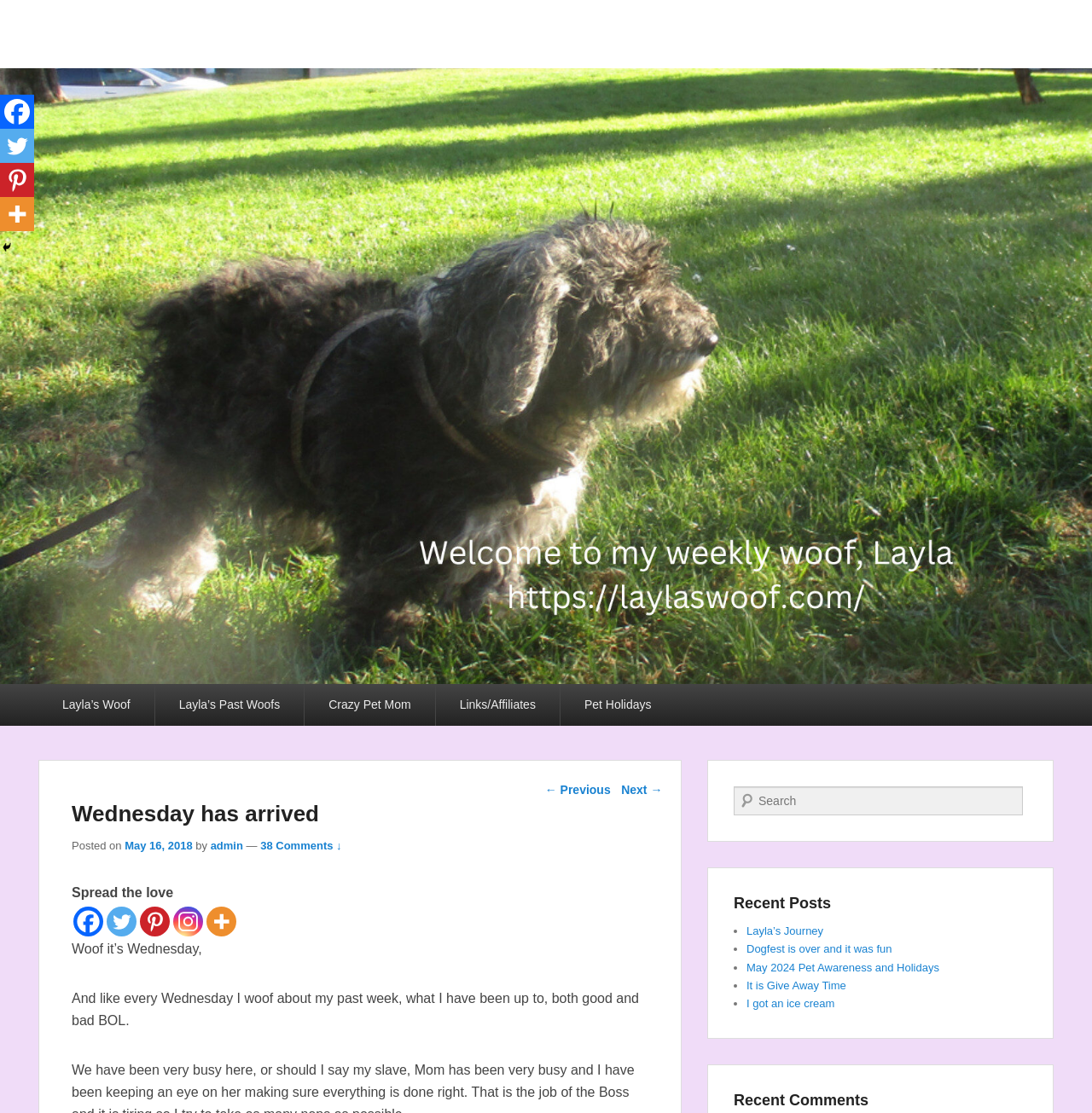Find the bounding box coordinates of the area to click in order to follow the instruction: "Visit the 'Layla’s Past Woofs' page".

[0.142, 0.615, 0.278, 0.652]